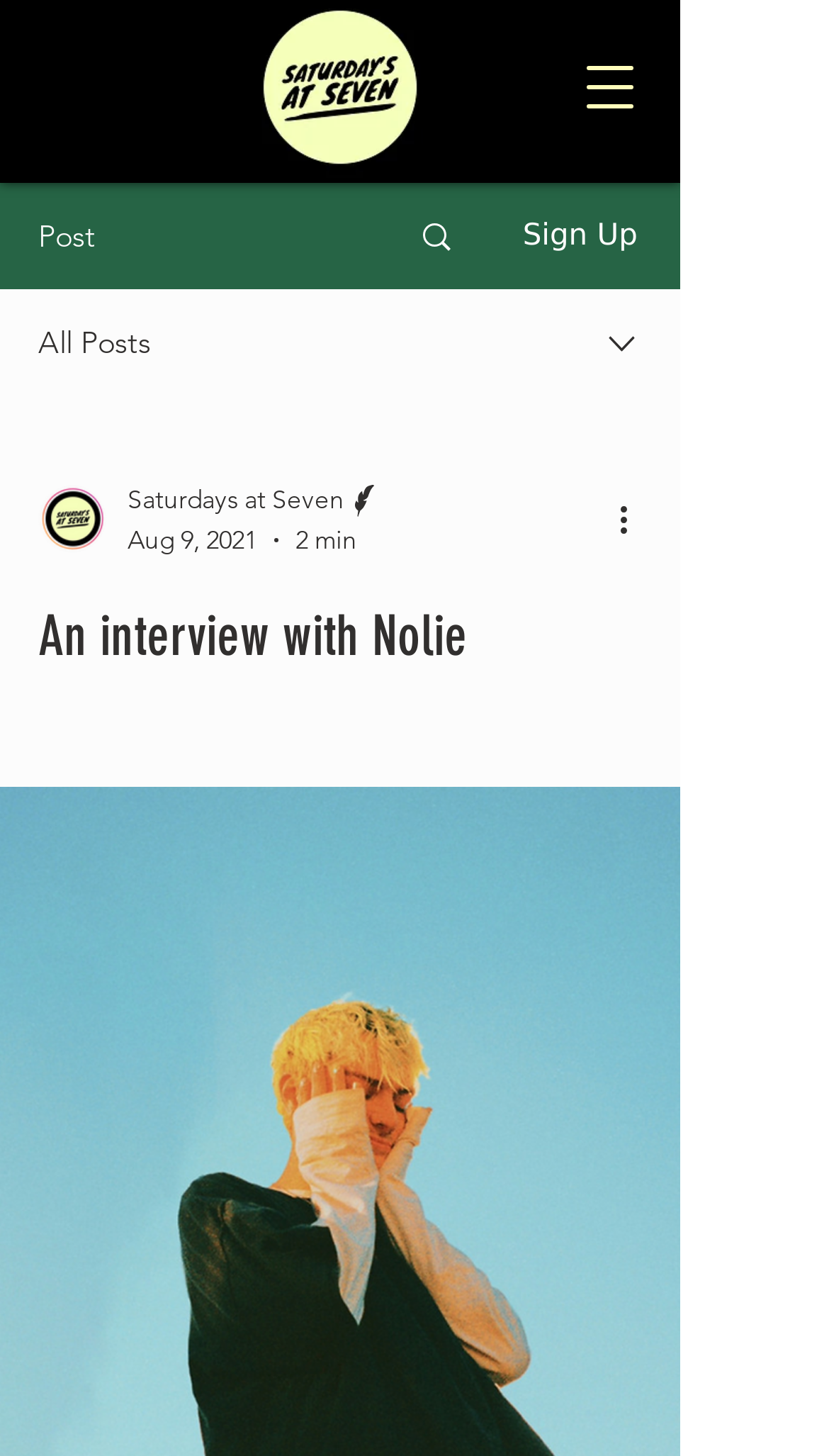Answer with a single word or phrase: 
What is the category of the article?

Saturdays at Seven